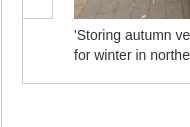Give a thorough caption for the picture.

This image is associated with the heading "'Storing autumn vegetables': Preparing for winter in northeast China." It likely depicts a scene that reflects the traditional practices of harvesting and storing vegetables during the autumn season, a crucial preparation for the cold winter months ahead. The visual emphasizes cultural importance and agricultural methods used by communities in northeastern China to ensure food security through seasonal changes.